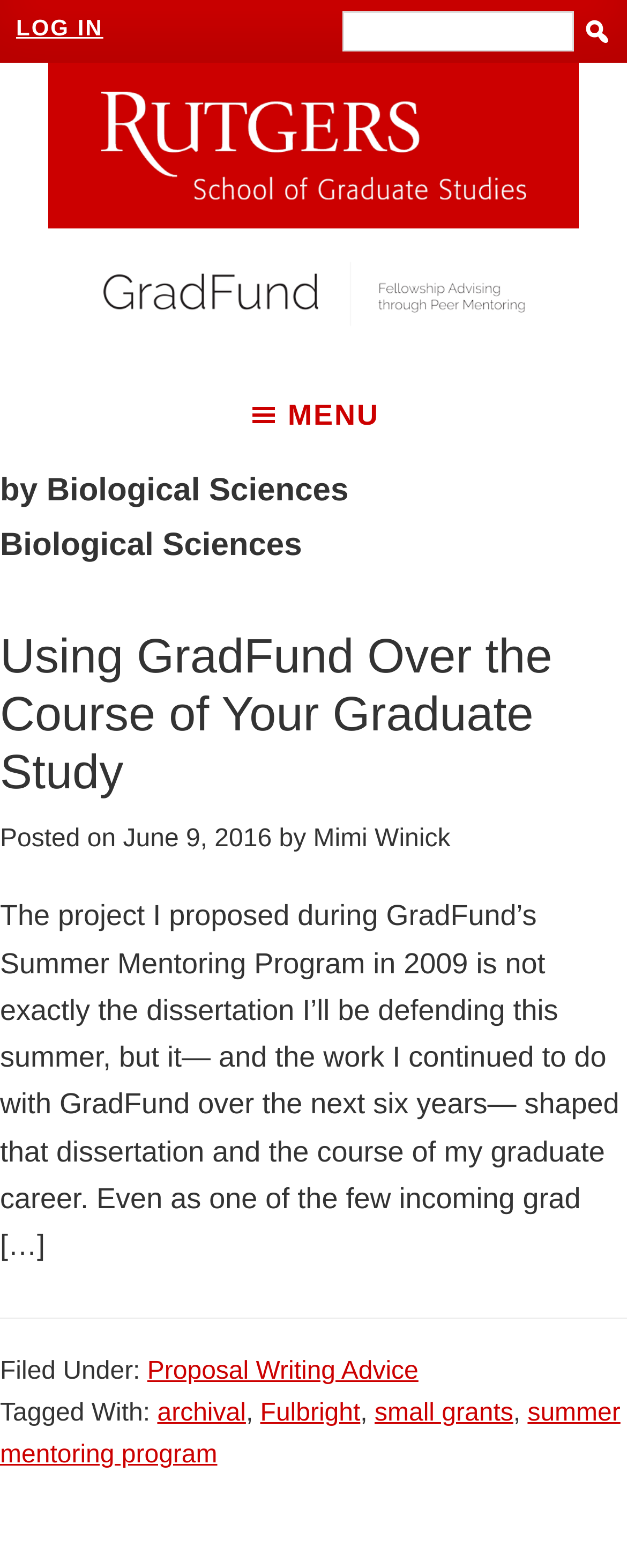Determine the bounding box coordinates of the UI element that matches the following description: "archival". The coordinates should be four float numbers between 0 and 1 in the format [left, top, right, bottom].

[0.251, 0.893, 0.392, 0.91]